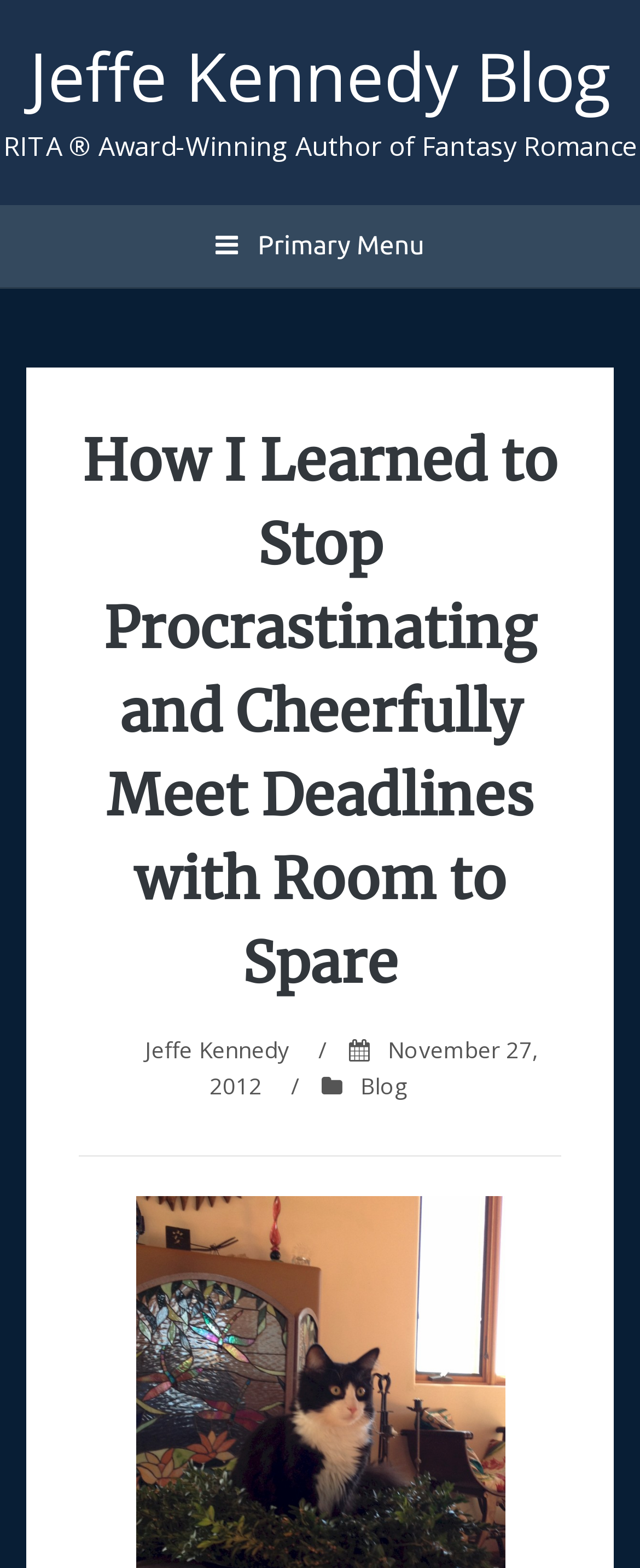What is the date of the blog post?
Using the image, respond with a single word or phrase.

November 27, 2012